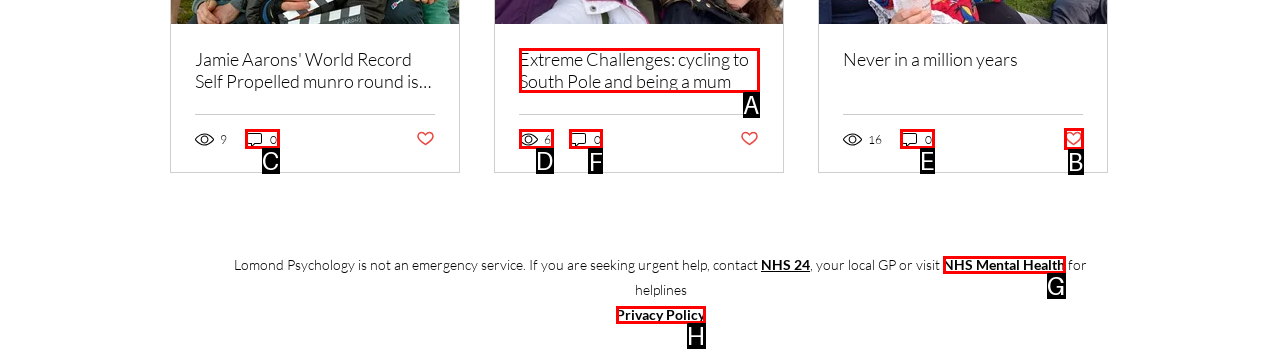To execute the task: View comments on Extreme Challenges: cycling to South Pole and being a mum post, which one of the highlighted HTML elements should be clicked? Answer with the option's letter from the choices provided.

F